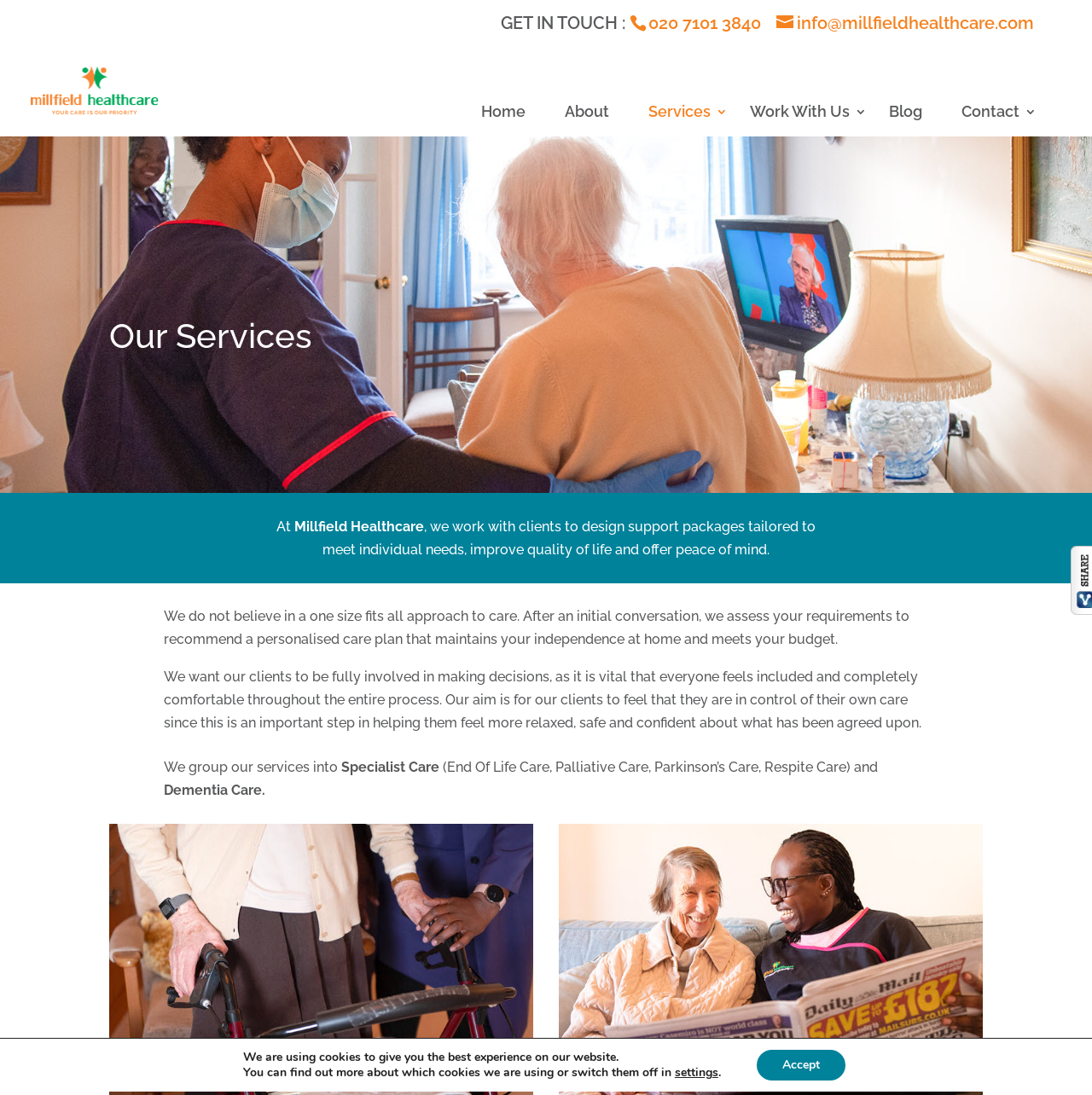Please identify the bounding box coordinates of the area I need to click to accomplish the following instruction: "Call the phone number".

[0.594, 0.012, 0.697, 0.03]